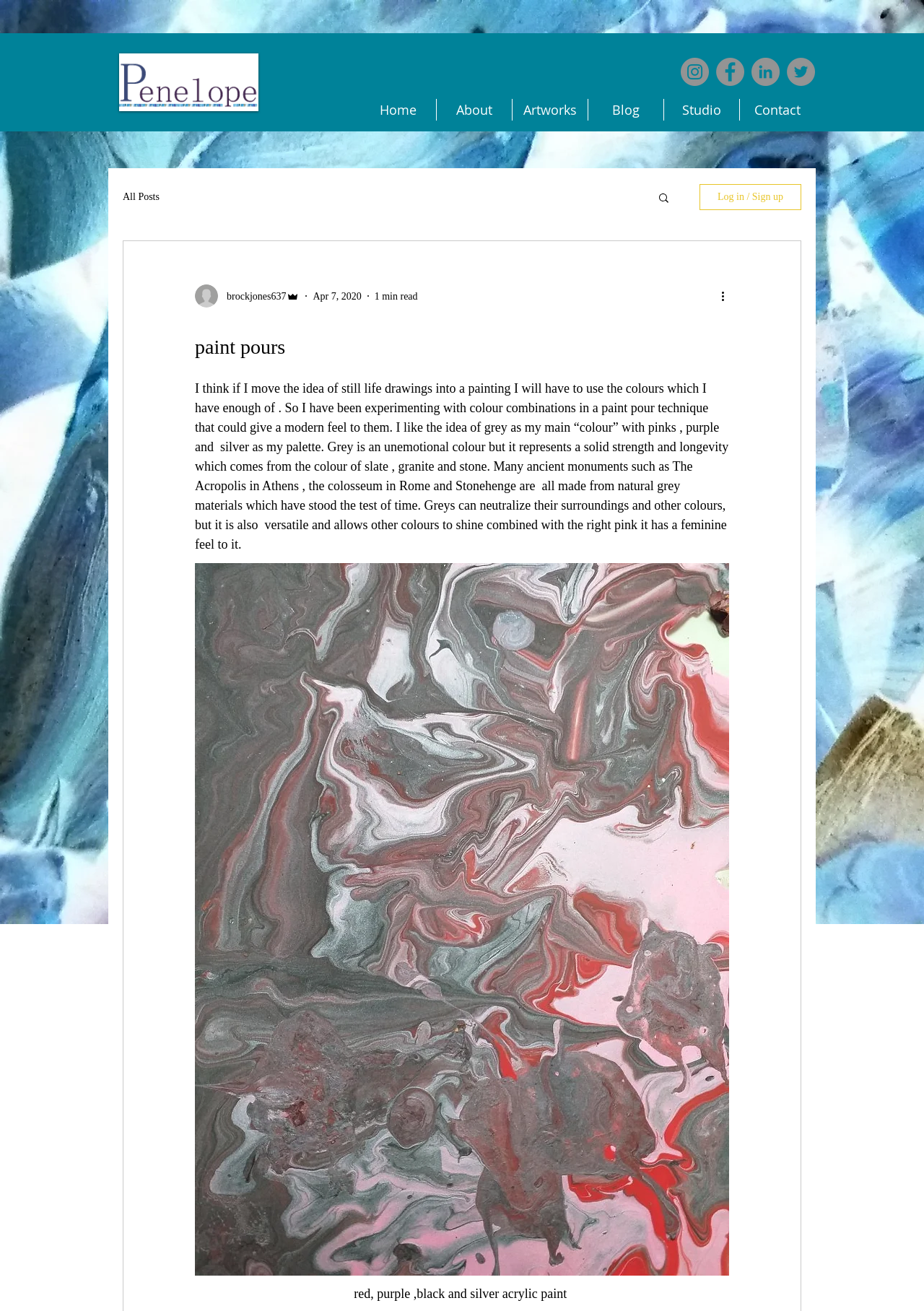What is the inspiration behind using grey as a color? Refer to the image and provide a one-word or short phrase answer.

Ancient monuments